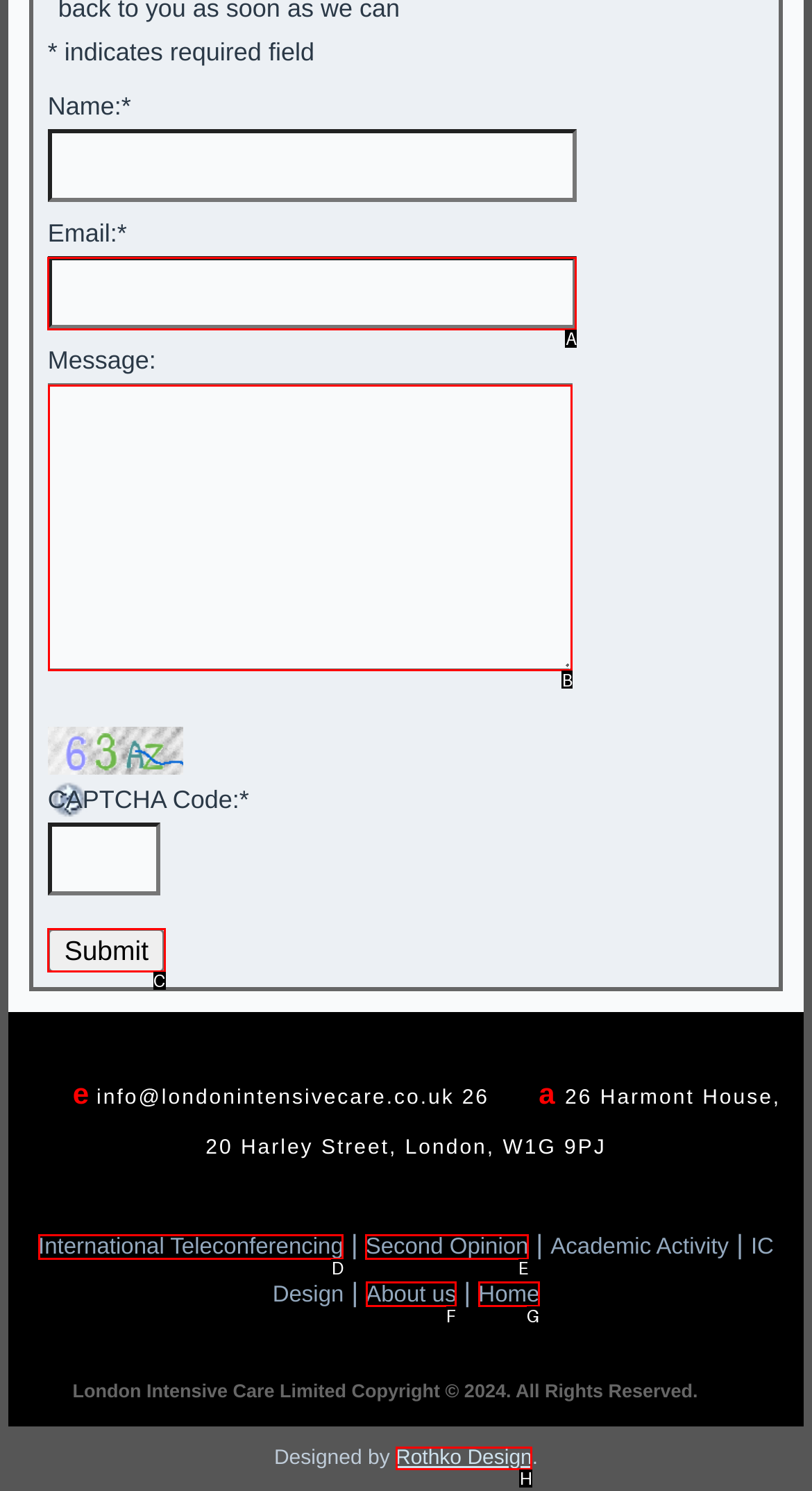Point out the HTML element I should click to achieve the following task: Write your message Provide the letter of the selected option from the choices.

B